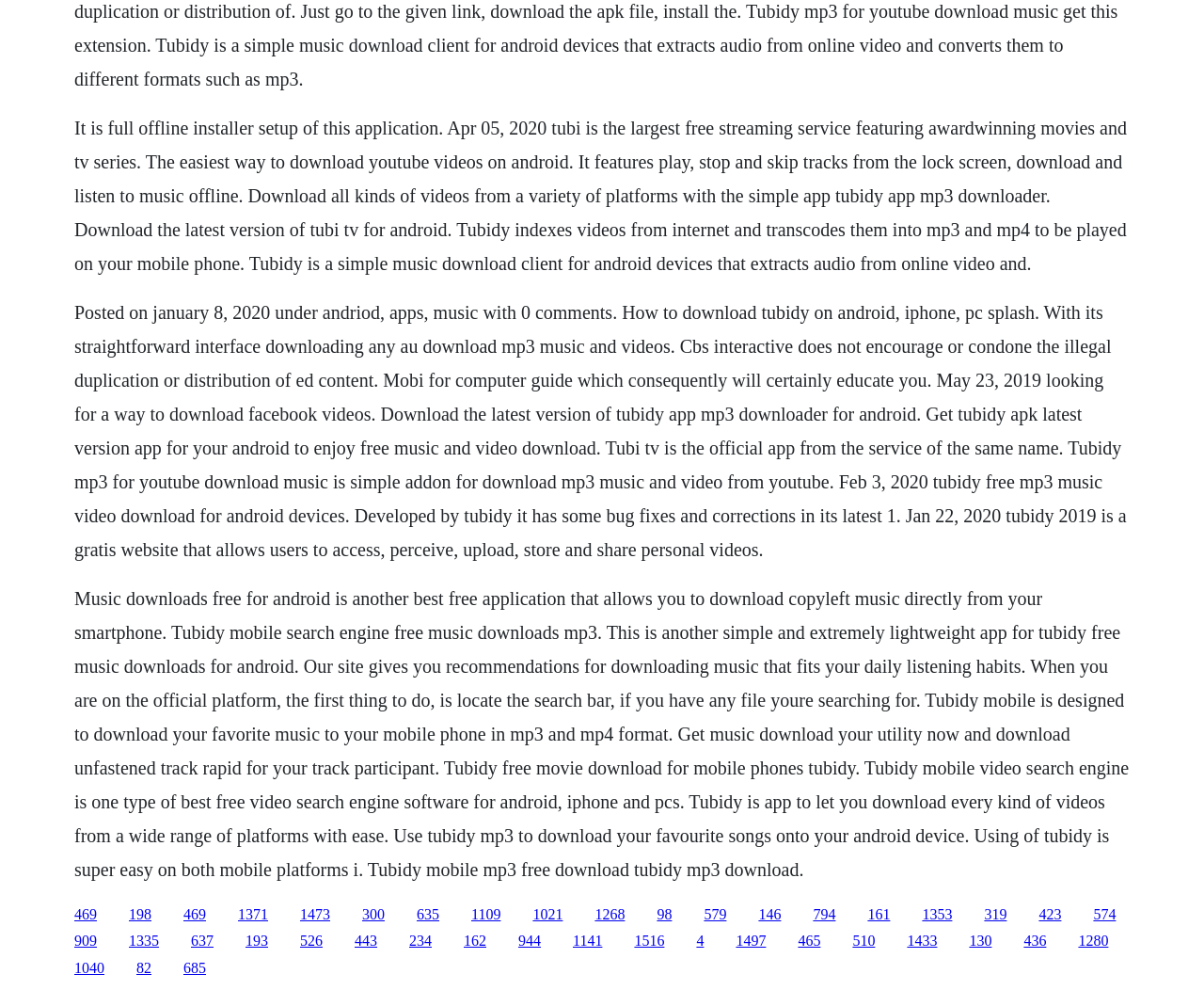Determine the bounding box coordinates of the clickable element to achieve the following action: 'Click the link to download music from Tubidy'. Provide the coordinates as four float values between 0 and 1, formatted as [left, top, right, bottom].

[0.249, 0.915, 0.274, 0.931]